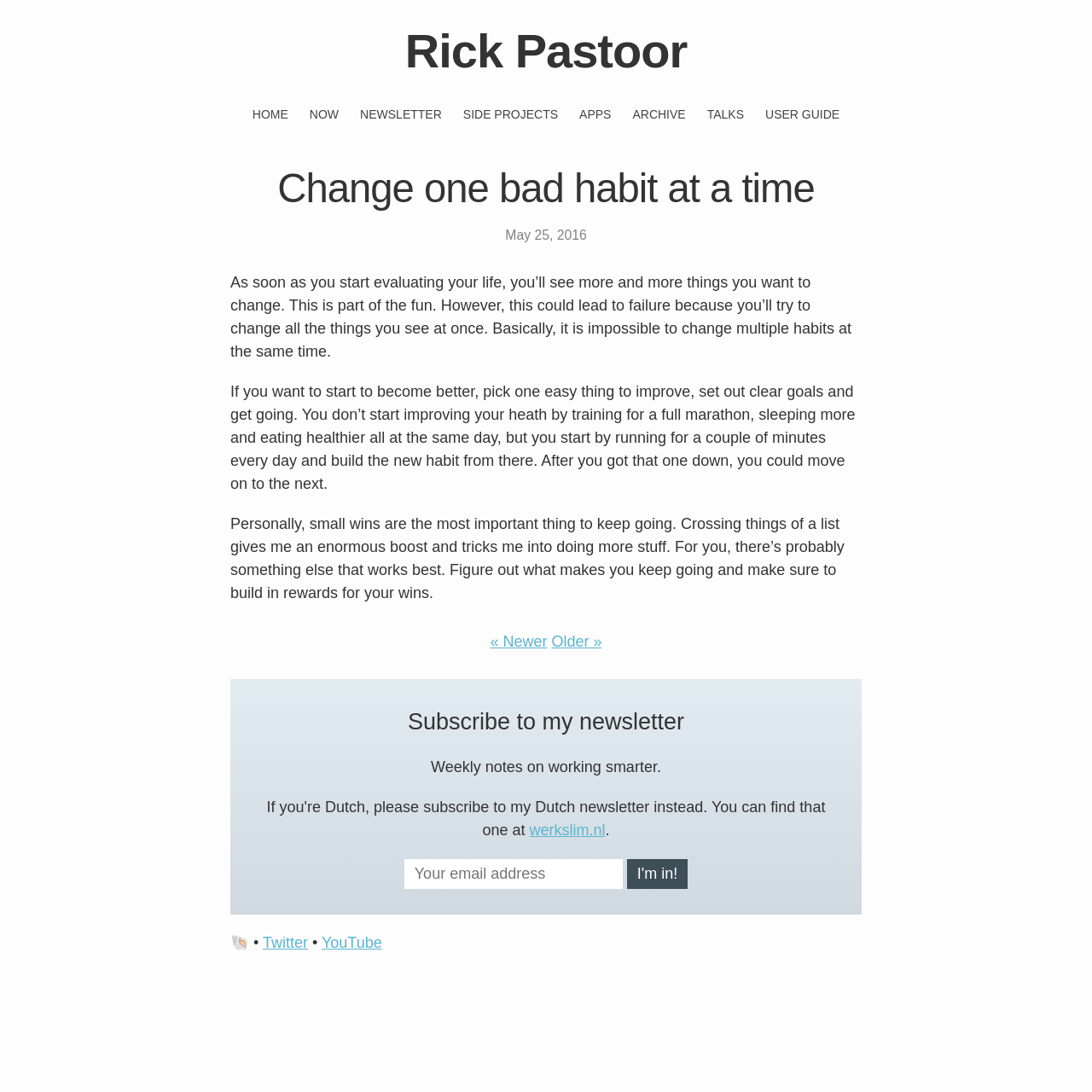How many social media links are at the bottom?
Ensure your answer is thorough and detailed.

At the bottom of the webpage, there are two social media links: 'Twitter' and 'YouTube', which are represented by their respective icons.